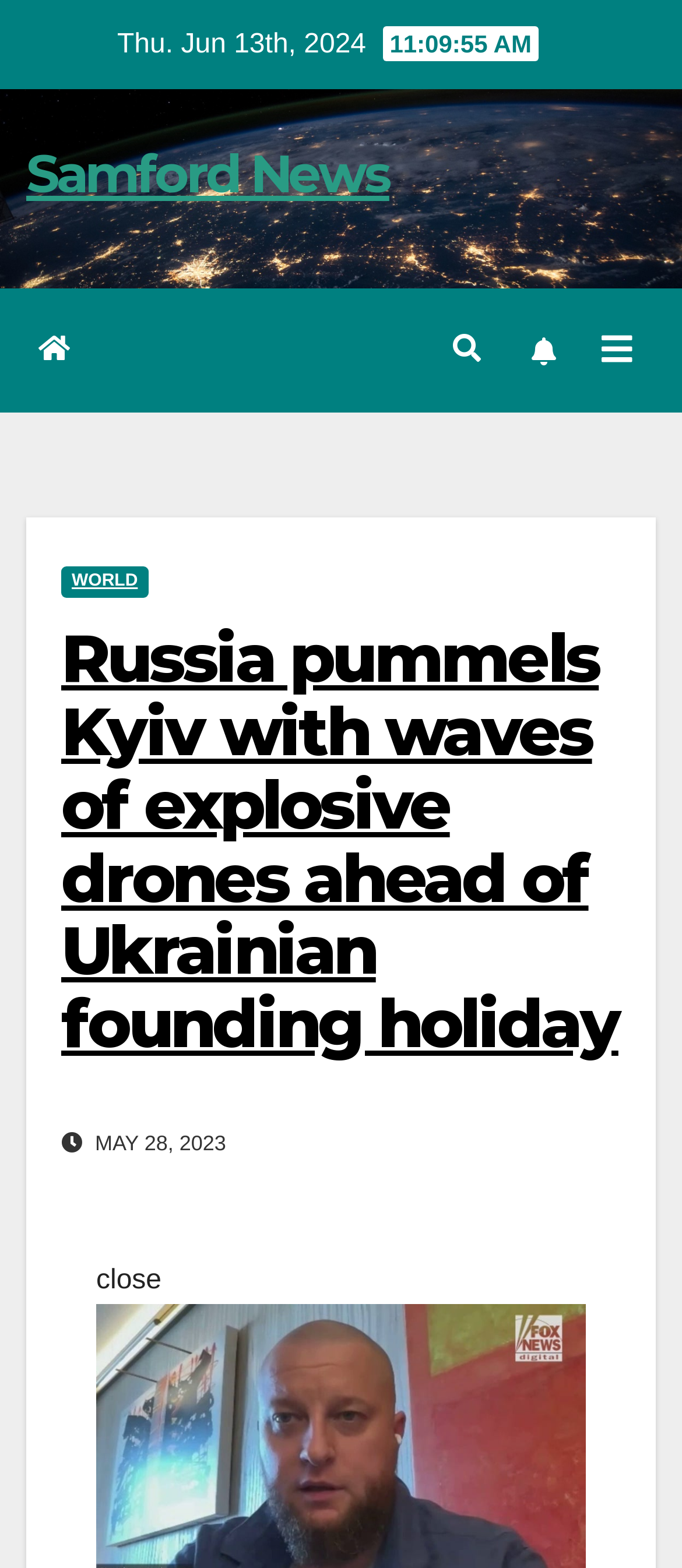Locate the bounding box of the user interface element based on this description: "aria-label="Toggle navigation"".

[0.849, 0.202, 0.962, 0.245]